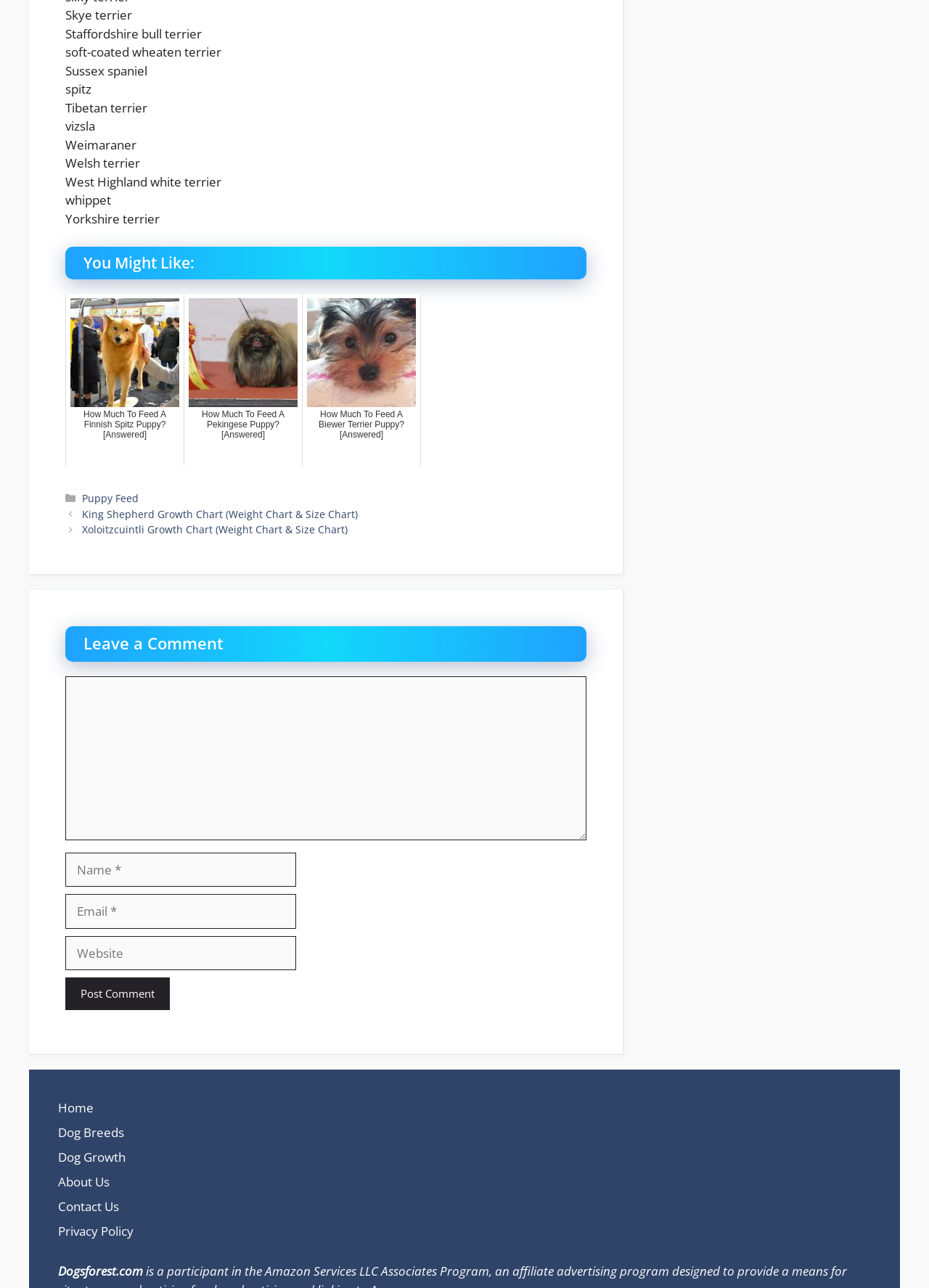Find the bounding box coordinates for the UI element whose description is: "parent_node: Comment name="author" placeholder="Name *"". The coordinates should be four float numbers between 0 and 1, in the format [left, top, right, bottom].

[0.07, 0.662, 0.319, 0.689]